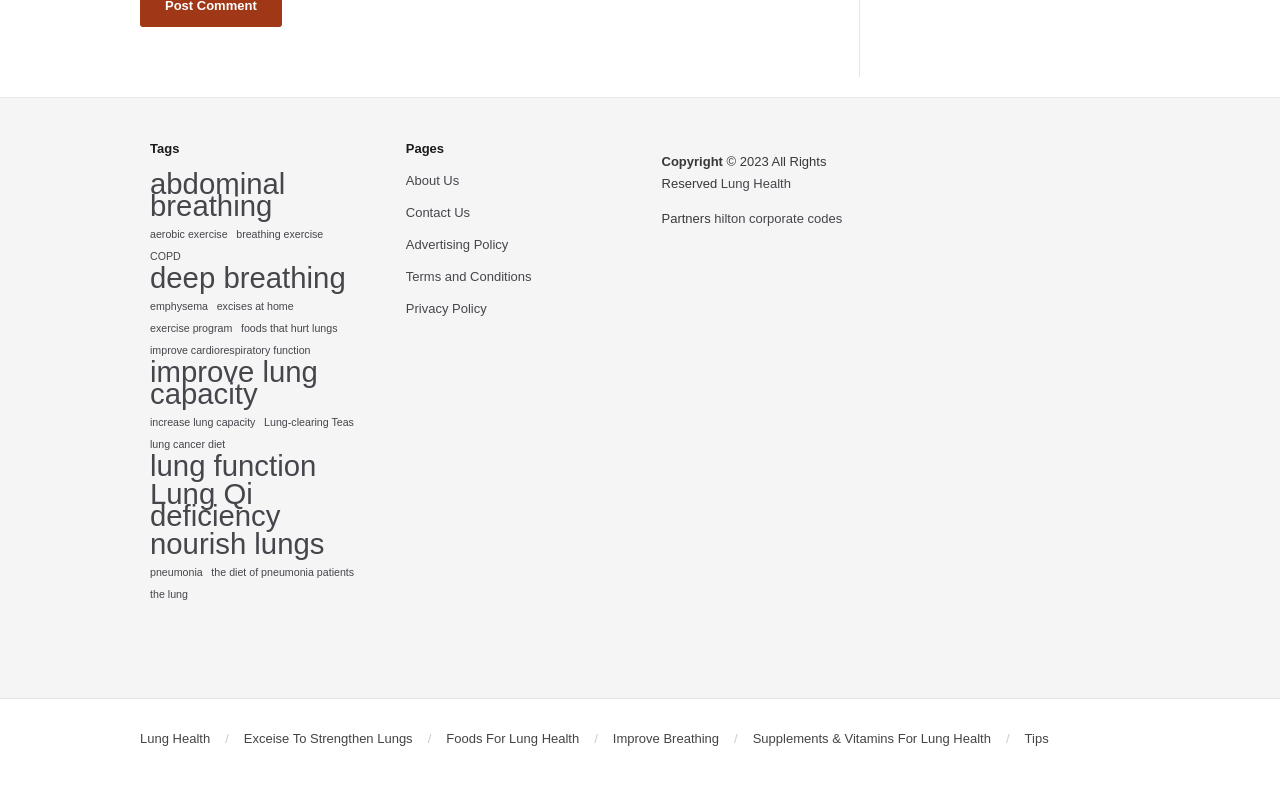What is the category of the link 'abdominal breathing (2 items)'?
Give a detailed response to the question by analyzing the screenshot.

The link 'abdominal breathing (2 items)' is located under the heading 'Tags', which suggests that it is a category or tag related to lung health.